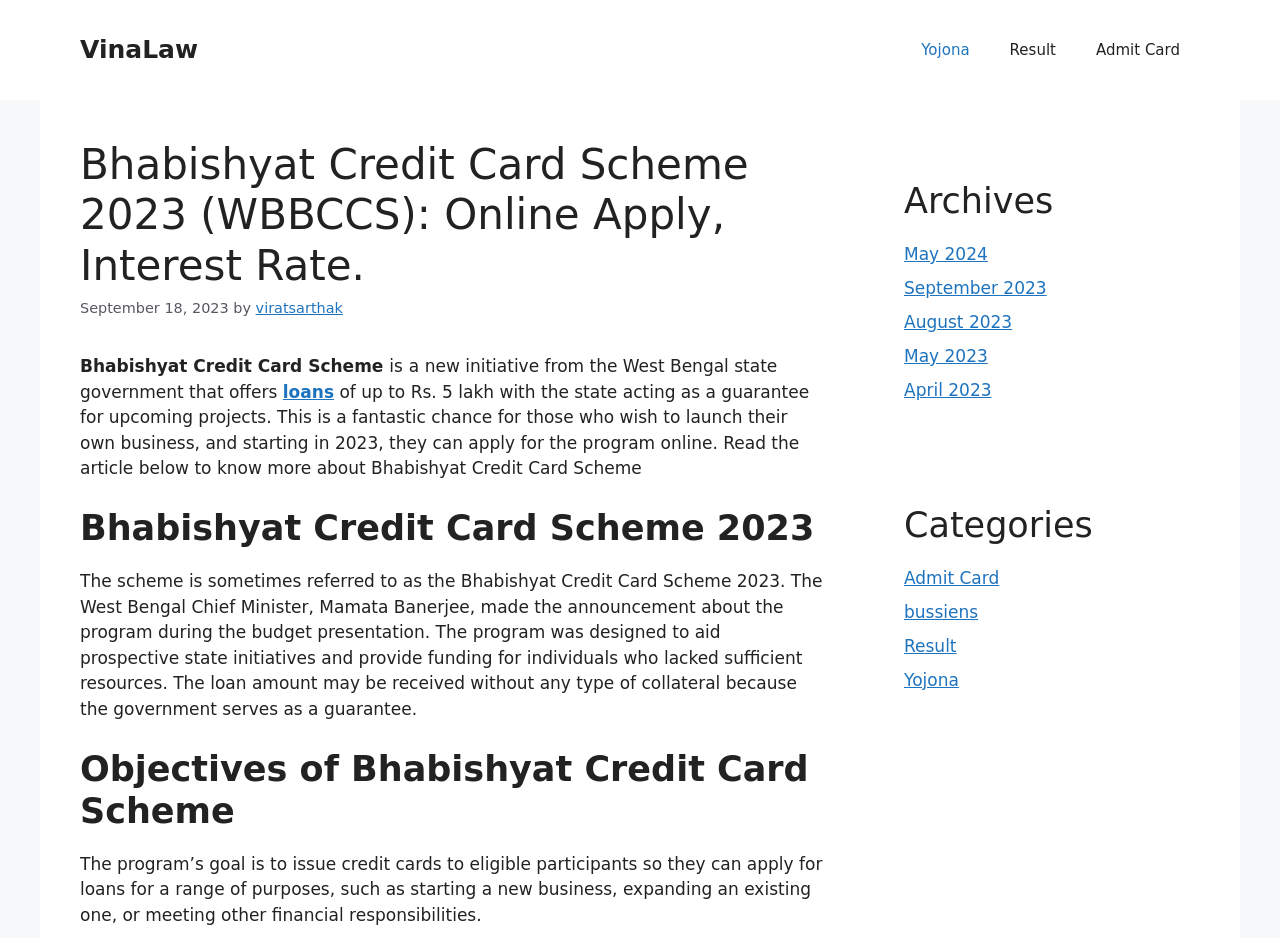Please provide the bounding box coordinates for the UI element as described: "Slide charts". The coordinates must be four floats between 0 and 1, represented as [left, top, right, bottom].

None